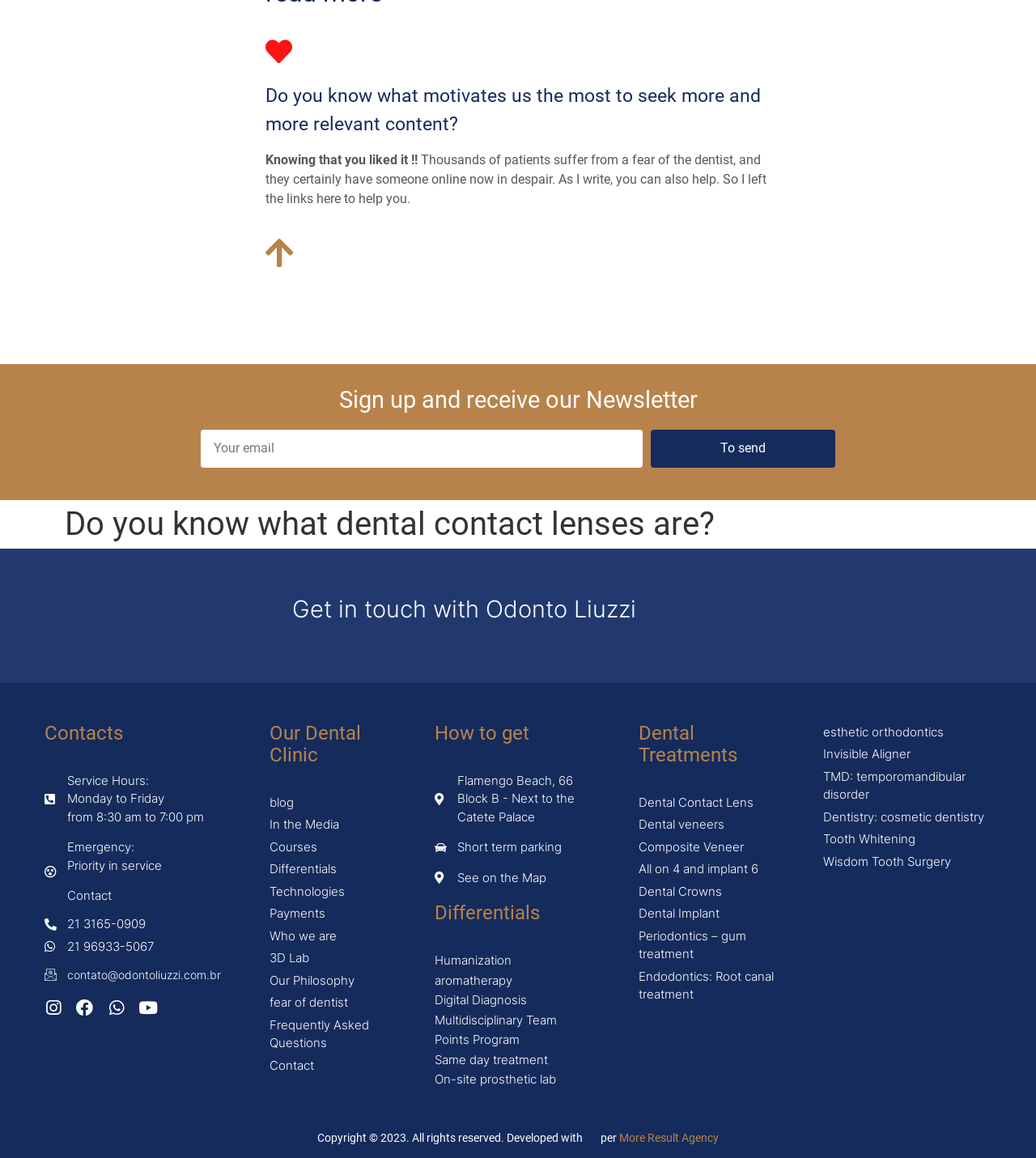What is the service hour of the dental clinic?
Offer a detailed and exhaustive answer to the question.

The service hour is mentioned in the text 'Monday to Friday, from 8:30 am to 7:00 pm', indicating the operating hours of the dental clinic.